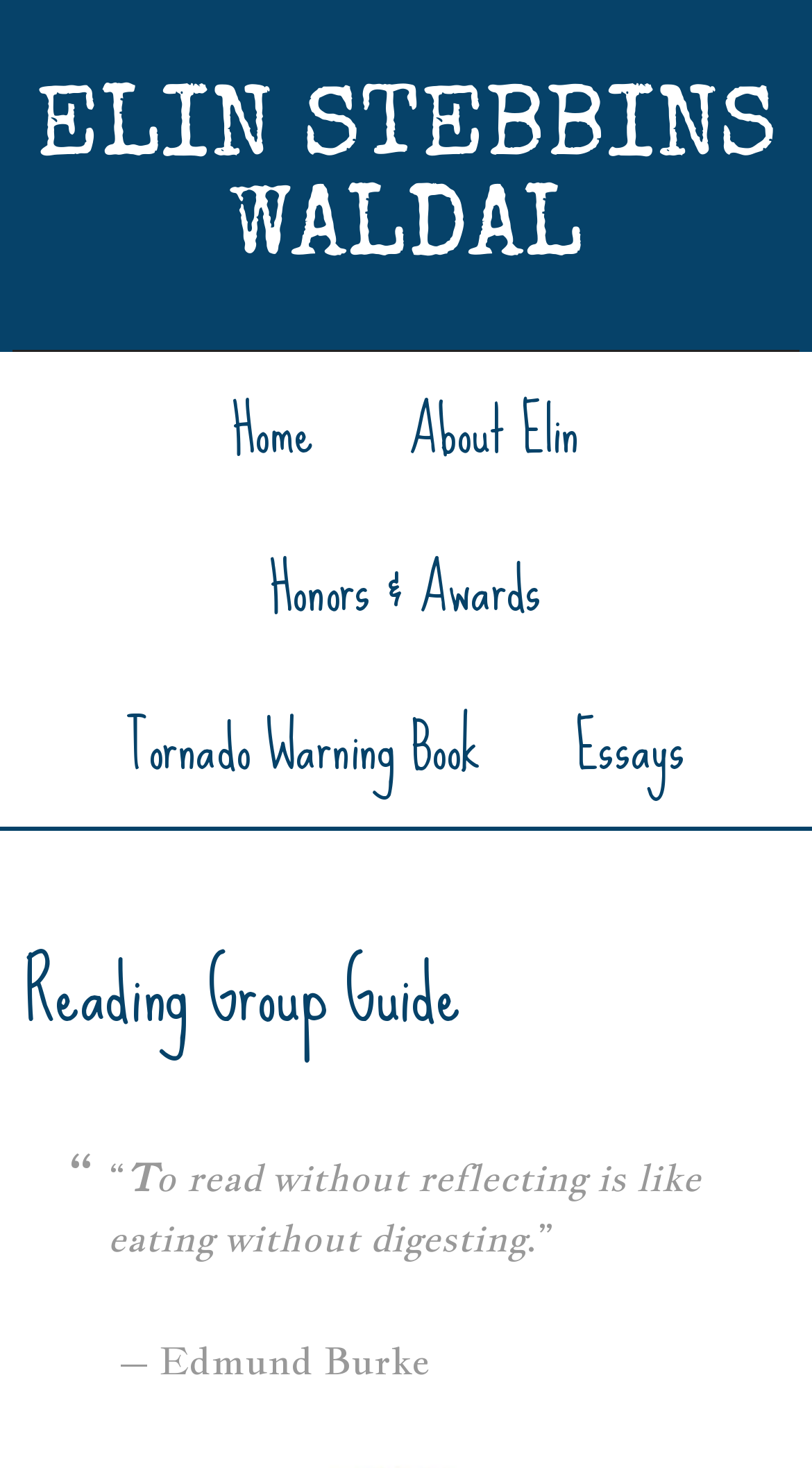How many navigation links are there?
Give a one-word or short-phrase answer derived from the screenshot.

5